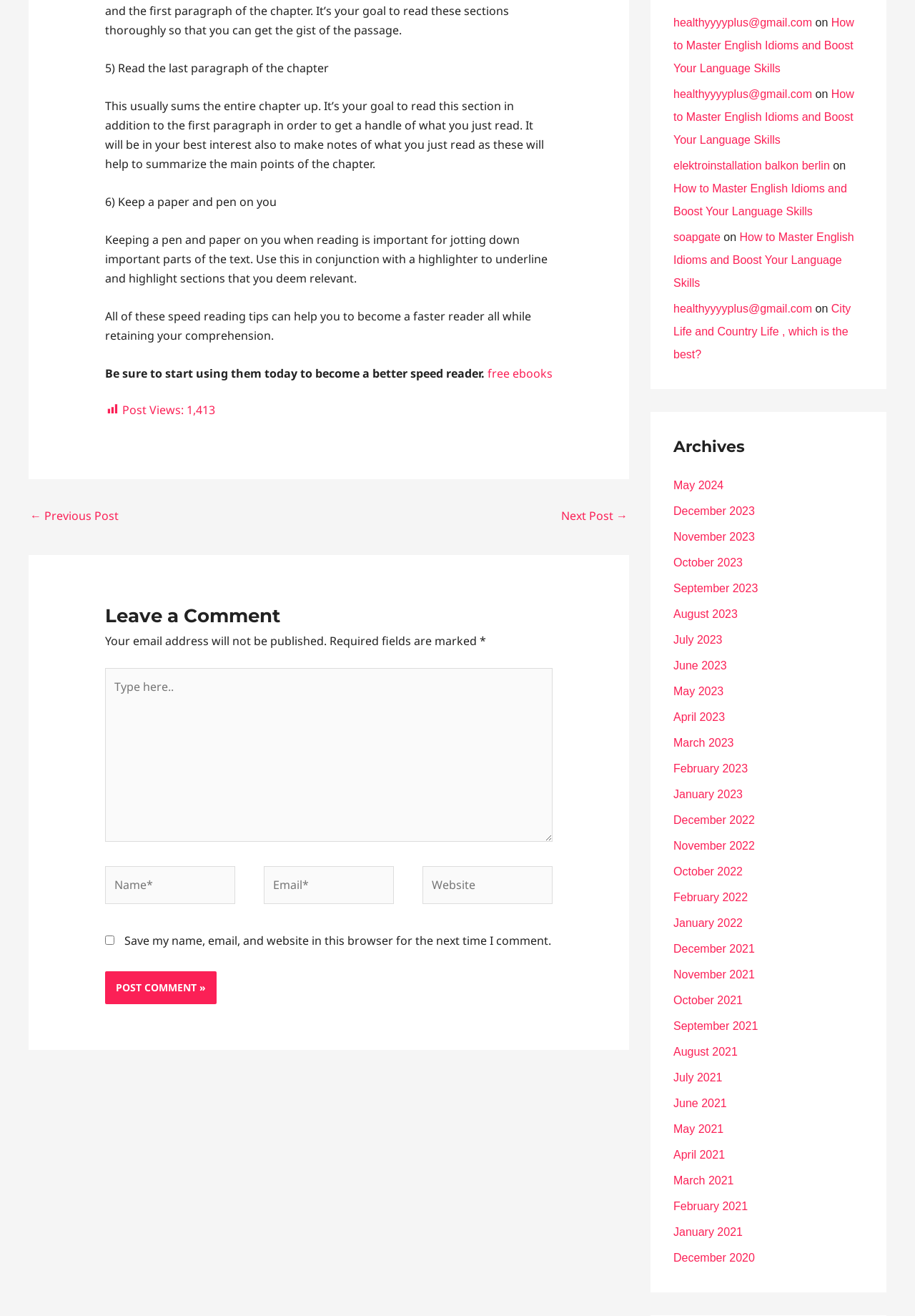Find the bounding box coordinates of the clickable element required to execute the following instruction: "Click the 'free ebooks' link". Provide the coordinates as four float numbers between 0 and 1, i.e., [left, top, right, bottom].

[0.533, 0.278, 0.604, 0.29]